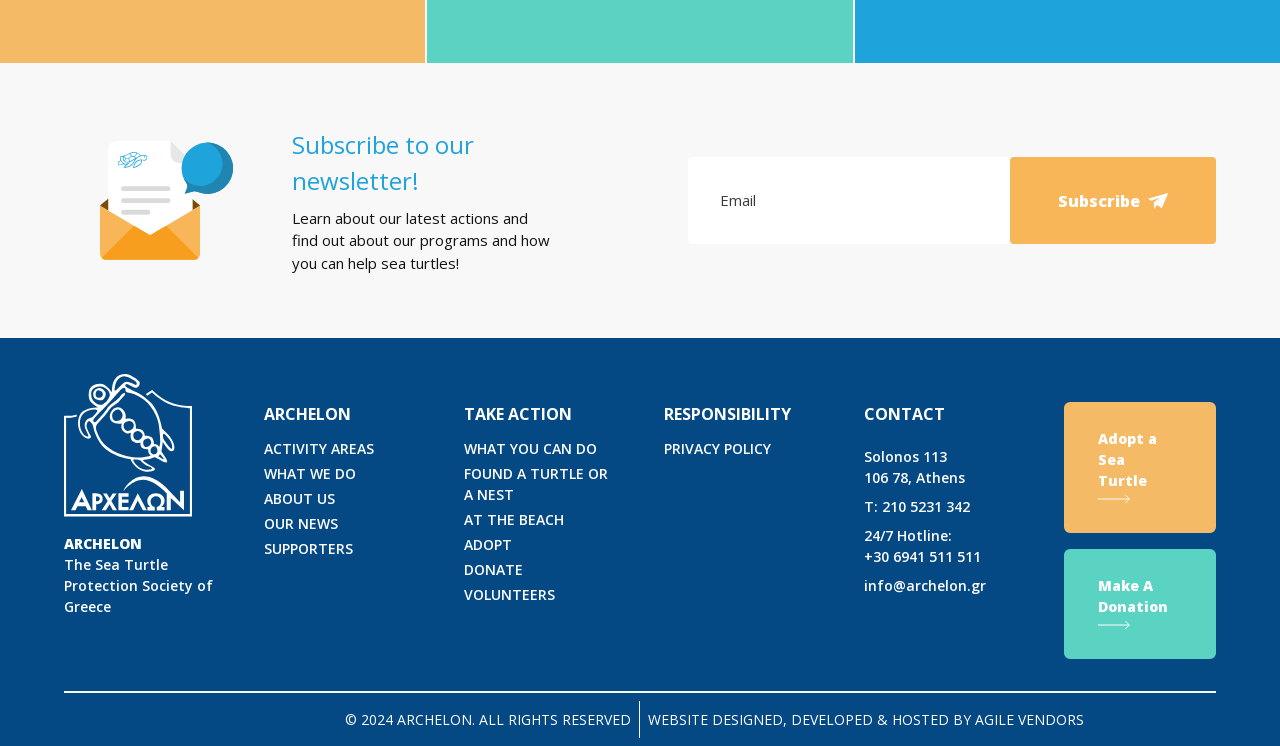Please mark the bounding box coordinates of the area that should be clicked to carry out the instruction: "Subscribe to the newsletter".

[0.789, 0.211, 0.95, 0.327]